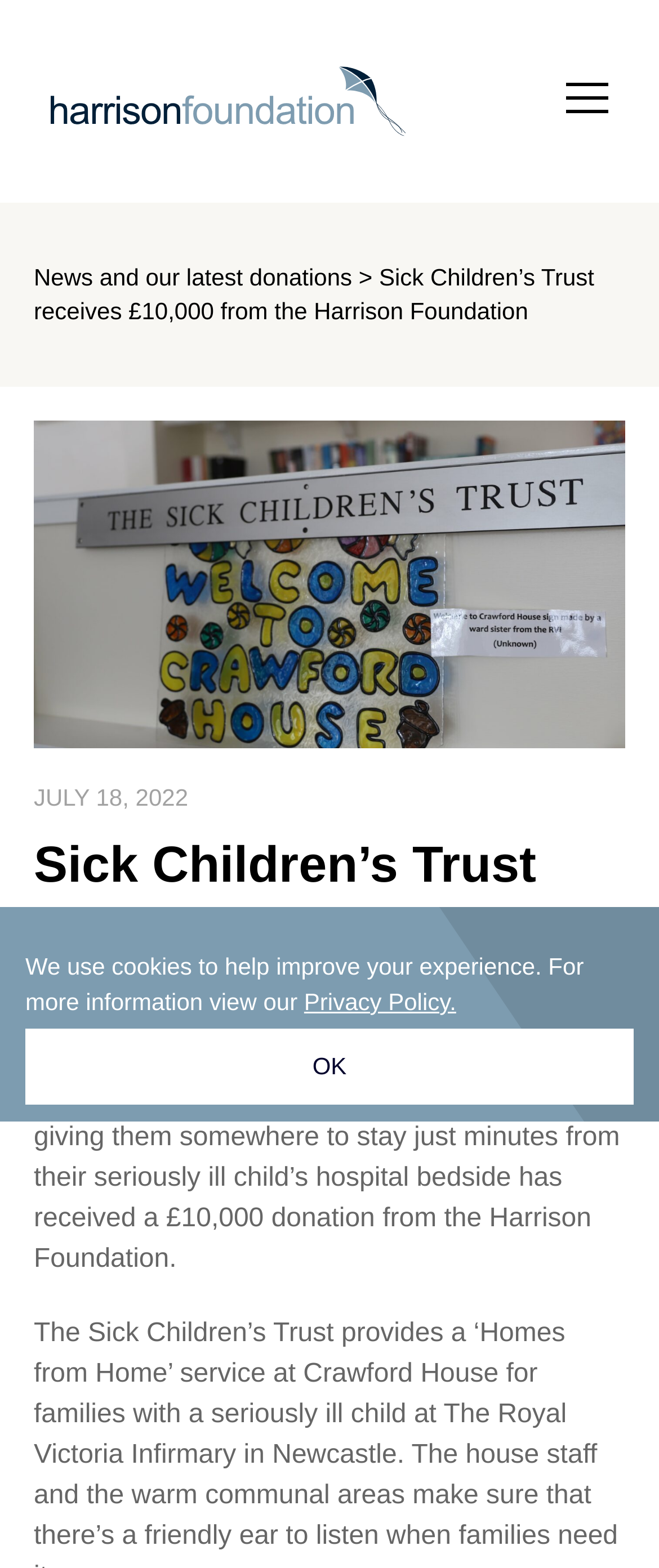From the details in the image, provide a thorough response to the question: When was the donation made?

The answer can be found in the heading element with the text 'JULY 18, 2022' which indicates the date of the donation.